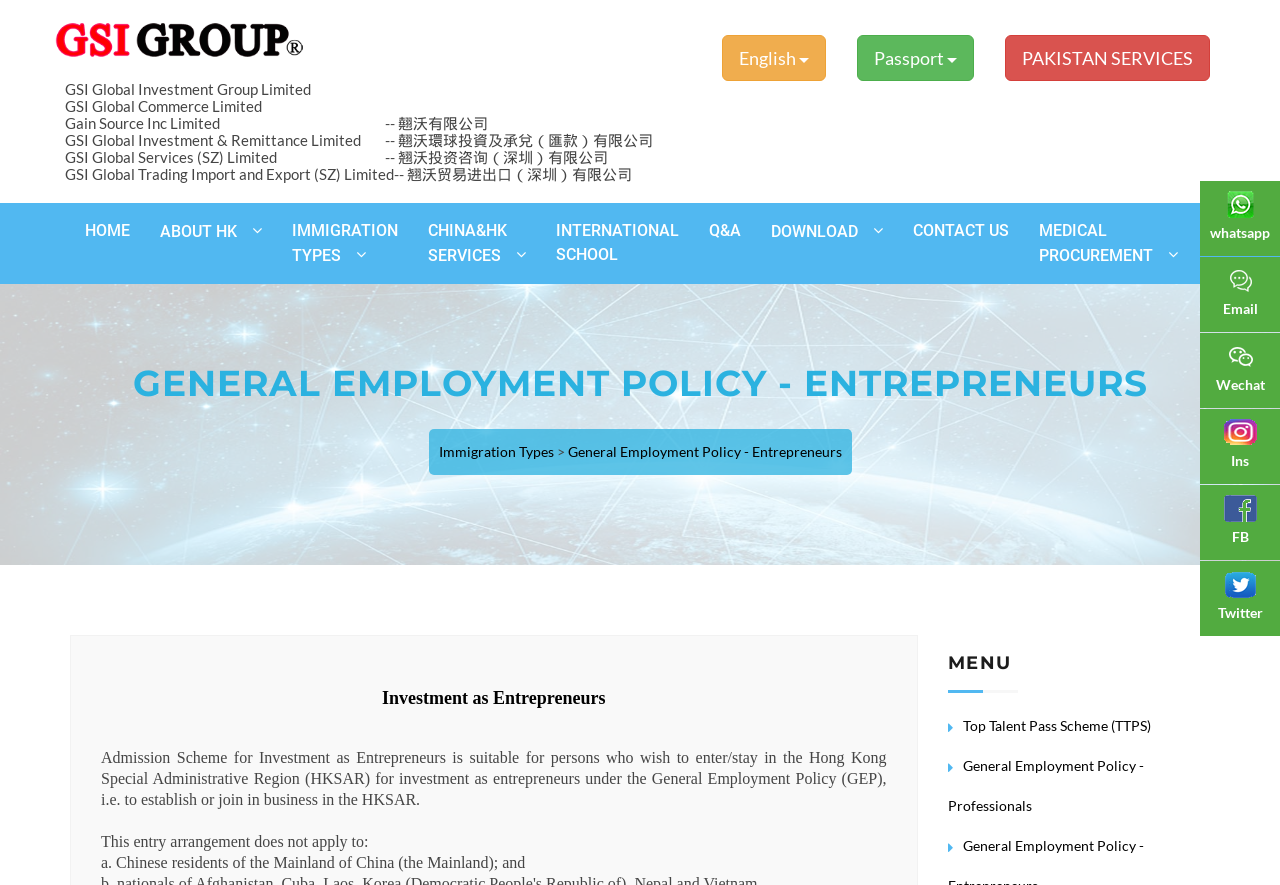Generate a comprehensive description of the webpage.

The webpage is about the General Employment Policy of Entrepreneurs-Gain Source Inc Limited. At the top left corner, there is a logo image and a link to the logo. Next to the logo, there are three buttons for language selection: English and Passport. On the right side of the top section, there is a link to "PAKISTAN SERVICES".

Below the top section, there are several lines of static text listing the names of various companies, including GSI Global Investment Group Limited, GSI Global Commerce Limited, and Gain Source Inc Limited, along with their Chinese names.

On the left side of the page, there is a navigation menu with links to different sections, including "HOME", "ABOUT HK", "IMMIGRATION TYPES", "CHINA&HK SERVICES", "INTERNATIONAL SCHOOL", "Q&A", "DOWNLOAD", "CONTACT US", and "MEDICAL PROCUREMENT".

The main content of the page is divided into two sections. The first section has a heading "GENERAL EMPLOYMENT POLICY - ENTREPRENEURS" and provides information about the policy, including a link to "Immigration Types" and a brief description of the policy.

The second section has a heading "Investment as Entrepreneurs" and provides more detailed information about the admission scheme for entrepreneurs, including the eligibility criteria and the application process.

At the bottom of the page, there is a menu section with links to other related policies, including the "Top Talent Pass Scheme (TTPS)" and the "General Employment Policy - Professionals". On the right side of the bottom section, there are links to the company's social media profiles, including WhatsApp, Email, Wechat, Instagram, Facebook, and Twitter.